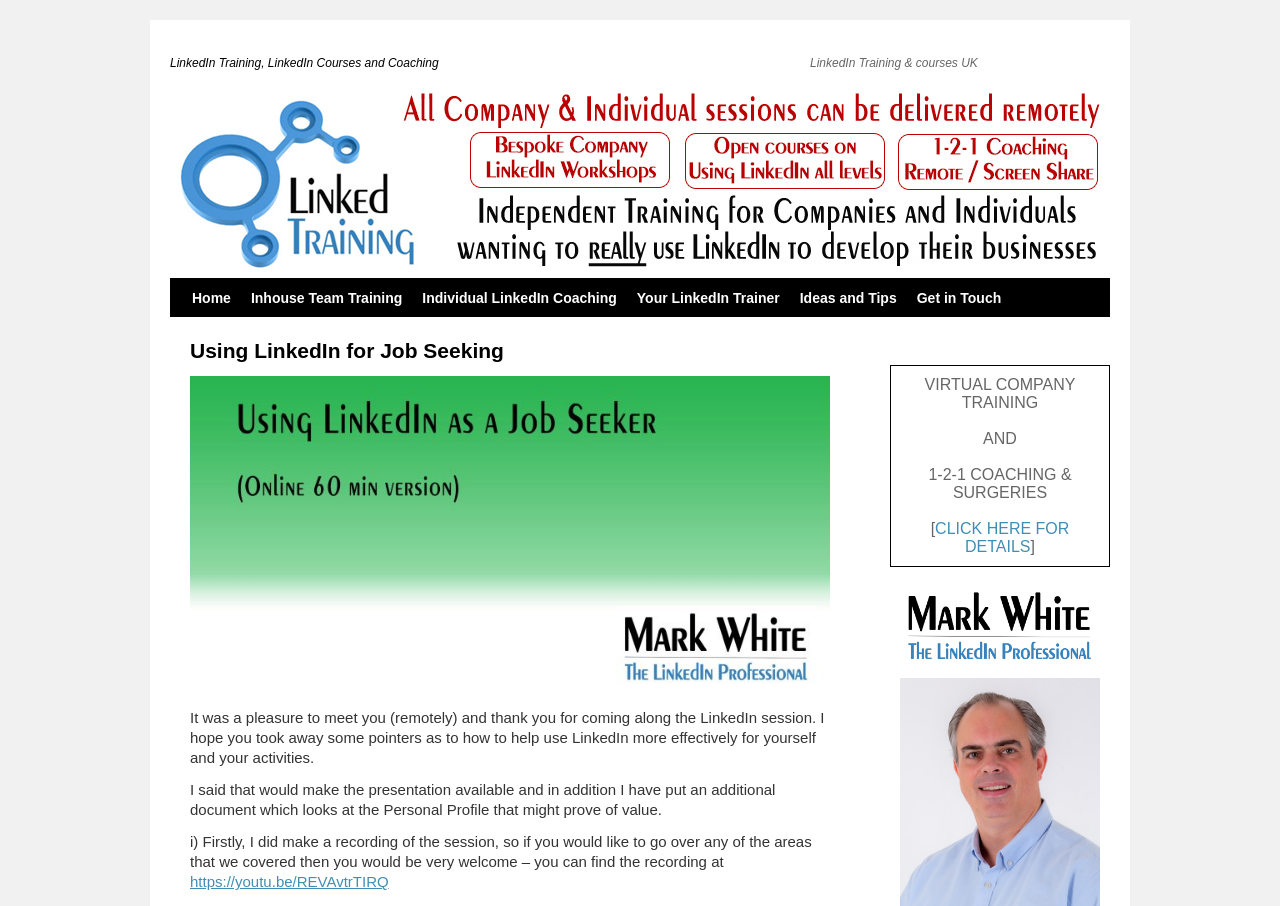What is the main topic of this webpage?
Refer to the image and provide a thorough answer to the question.

Based on the webpage's title 'Using LinkedIn for Job Seeking | LinkedIn Training, LinkedIn Courses and Coaching' and the content of the webpage, it is clear that the main topic of this webpage is LinkedIn training.